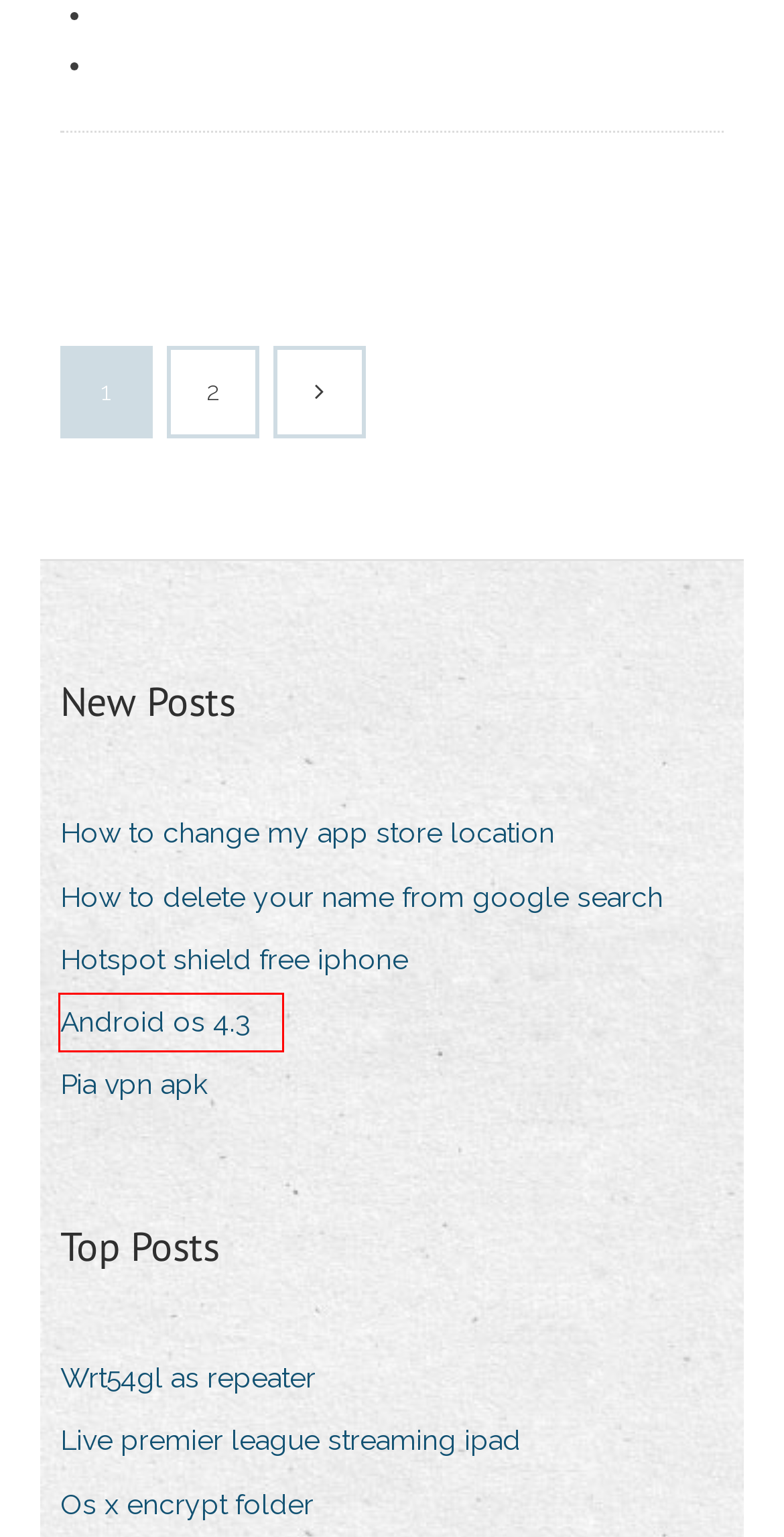Analyze the given webpage screenshot and identify the UI element within the red bounding box. Select the webpage description that best matches what you expect the new webpage to look like after clicking the element. Here are the candidates:
A. Heffington19628 : vpn2020rmlnian.netlify.app
B. How to delete your name from google search okirm
C. Mayan chief automat do gry do pobrania za darmo xplrb
D. Borgata casino online sports betting zstaf
E. How to change my app store location gvoii
F. Pia vpn apk ozusg
G. Hotspot shield free iphone mjvlo
H. Android os 4.3 vlatp

H